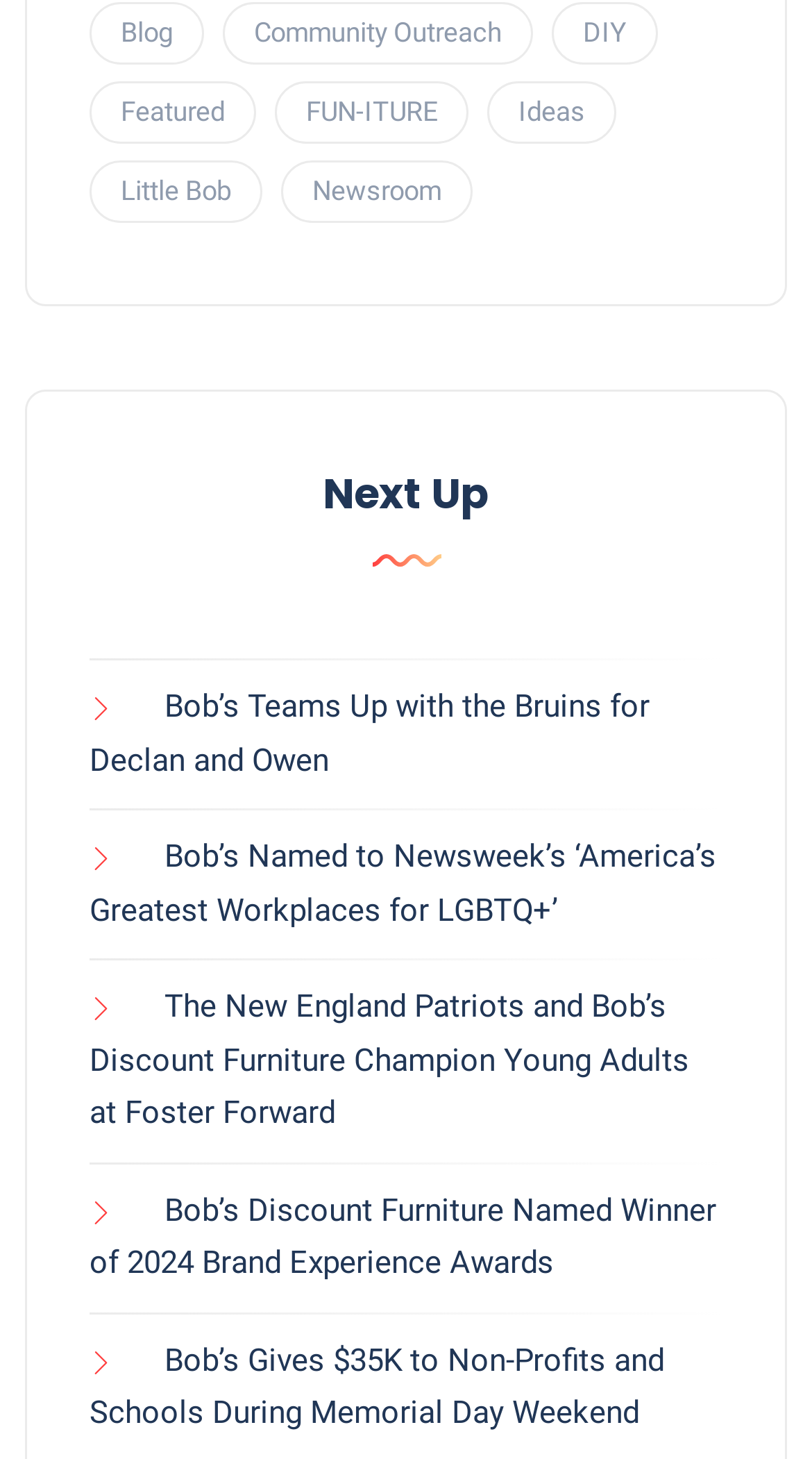Can you find the bounding box coordinates for the UI element given this description: "Blog"? Provide the coordinates as four float numbers between 0 and 1: [left, top, right, bottom].

[0.11, 0.001, 0.251, 0.044]